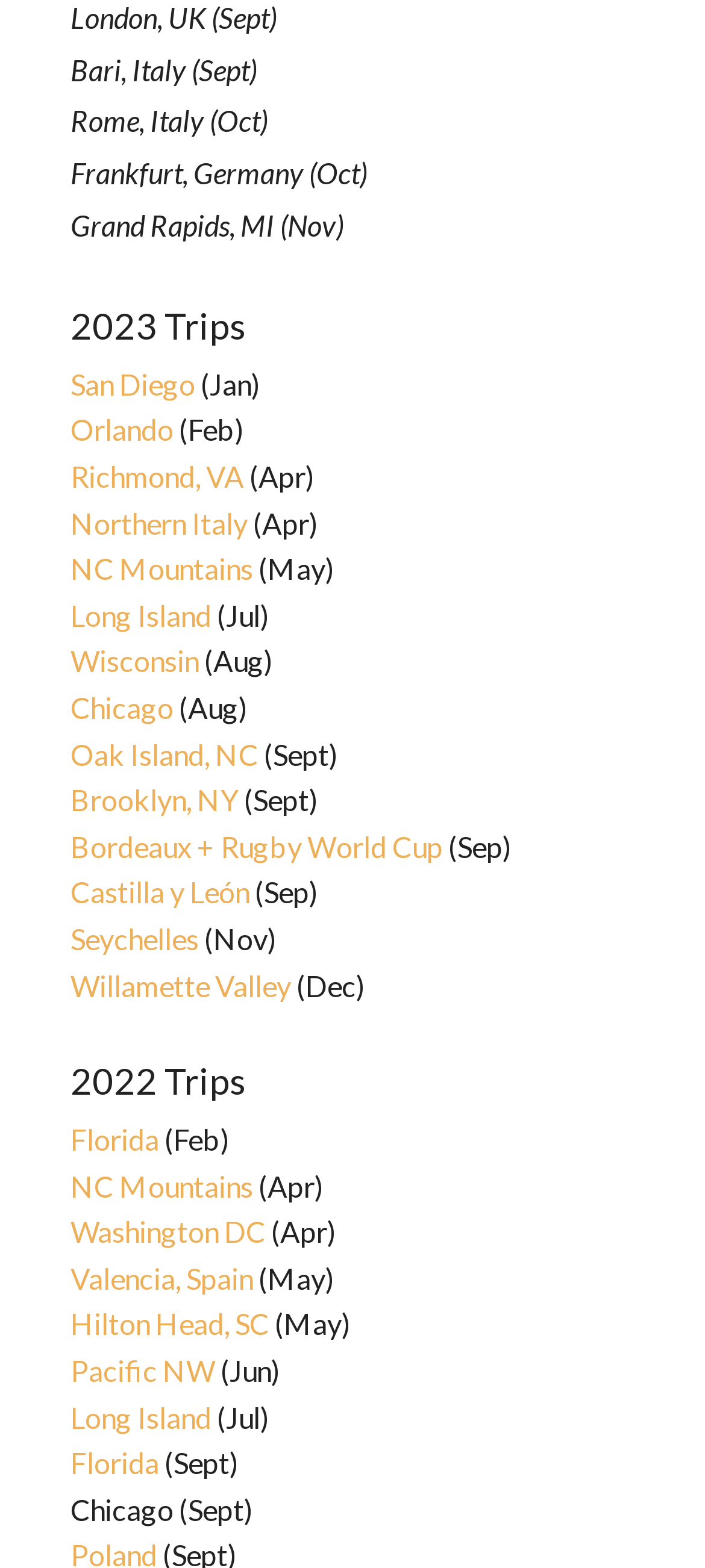How many trips are listed for 2023?
Please respond to the question with a detailed and thorough explanation.

I counted the number of links and corresponding month texts under the '2023 Trips' heading, and found 14 trips listed.